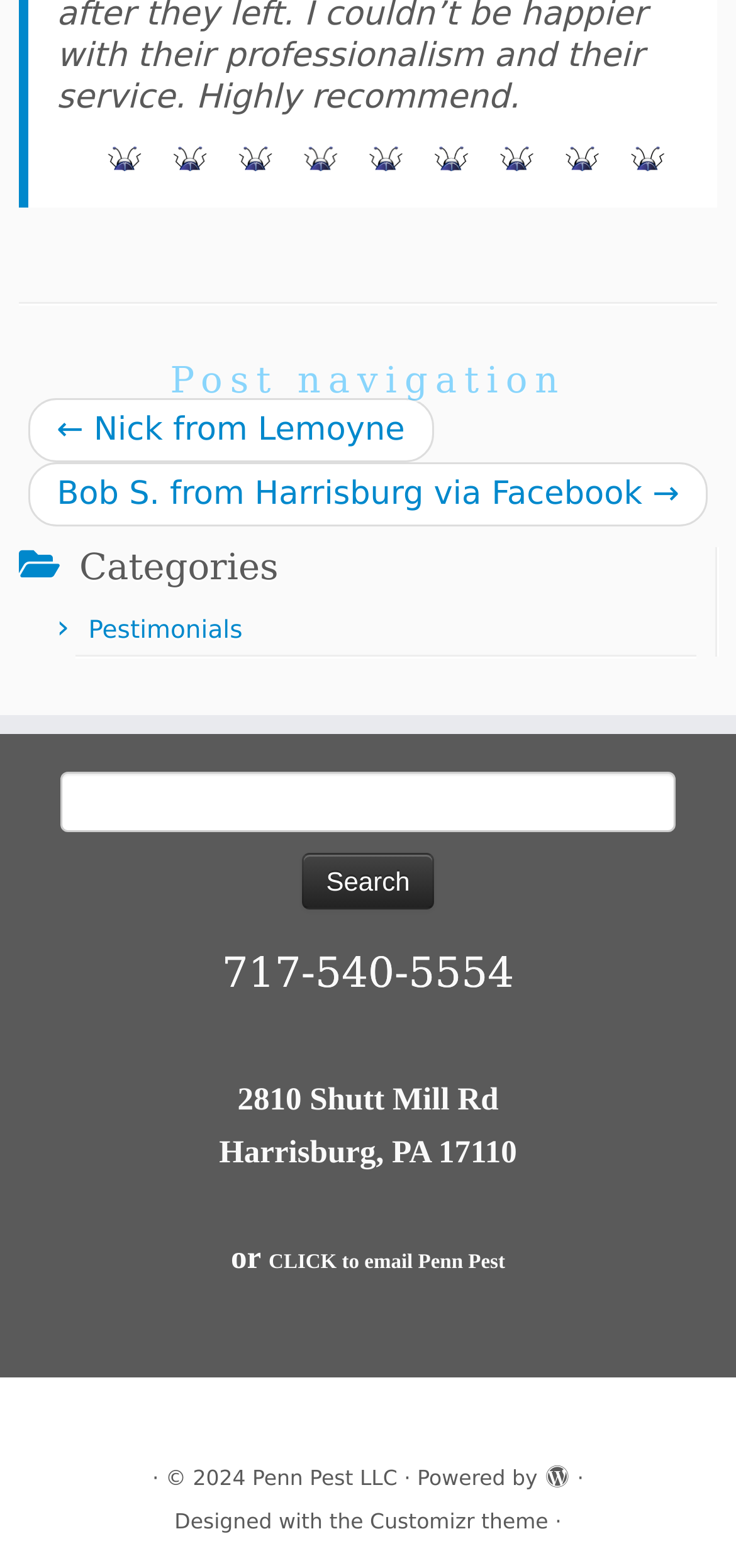What is the name of the company?
Answer the question with a single word or phrase derived from the image.

Penn Pest LLC